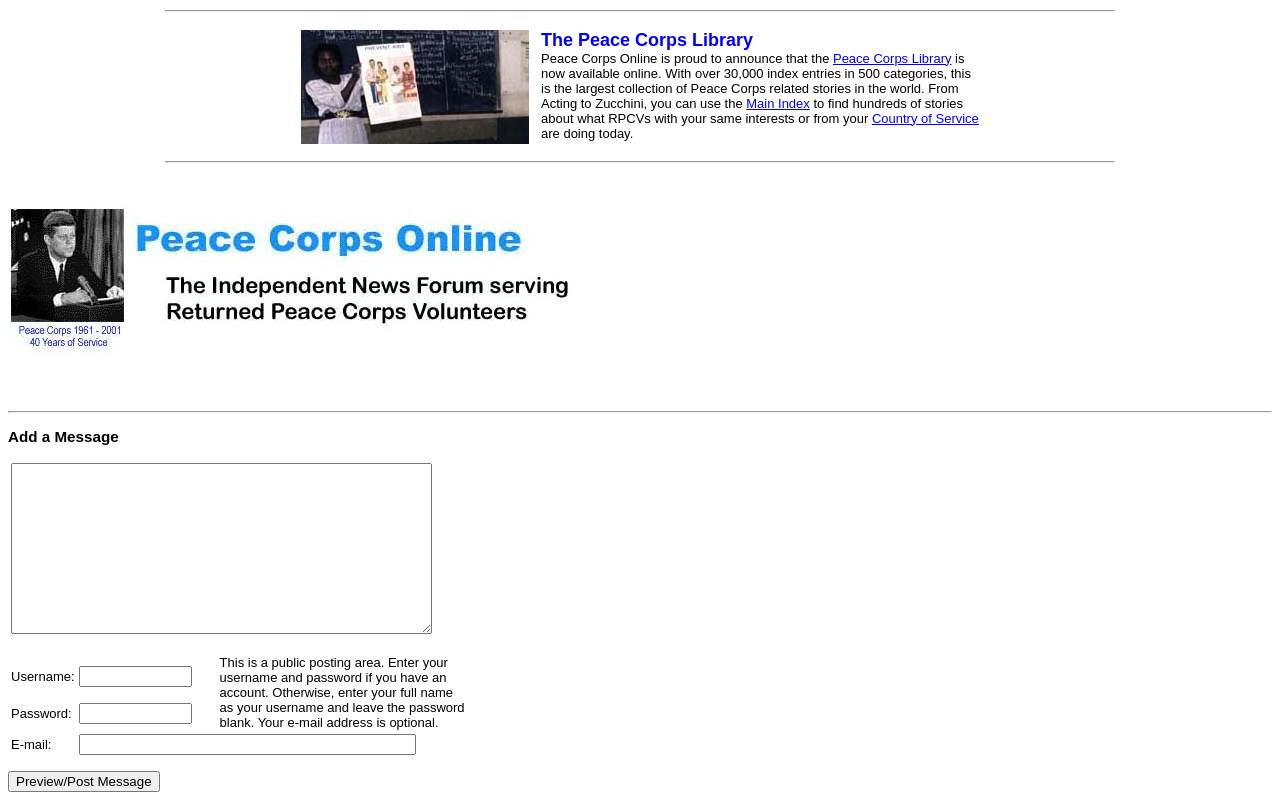Could you provide the bounding box coordinates for the portion of the screen to click to complete this instruction: "Enter your username"?

[0.061, 0.827, 0.15, 0.853]